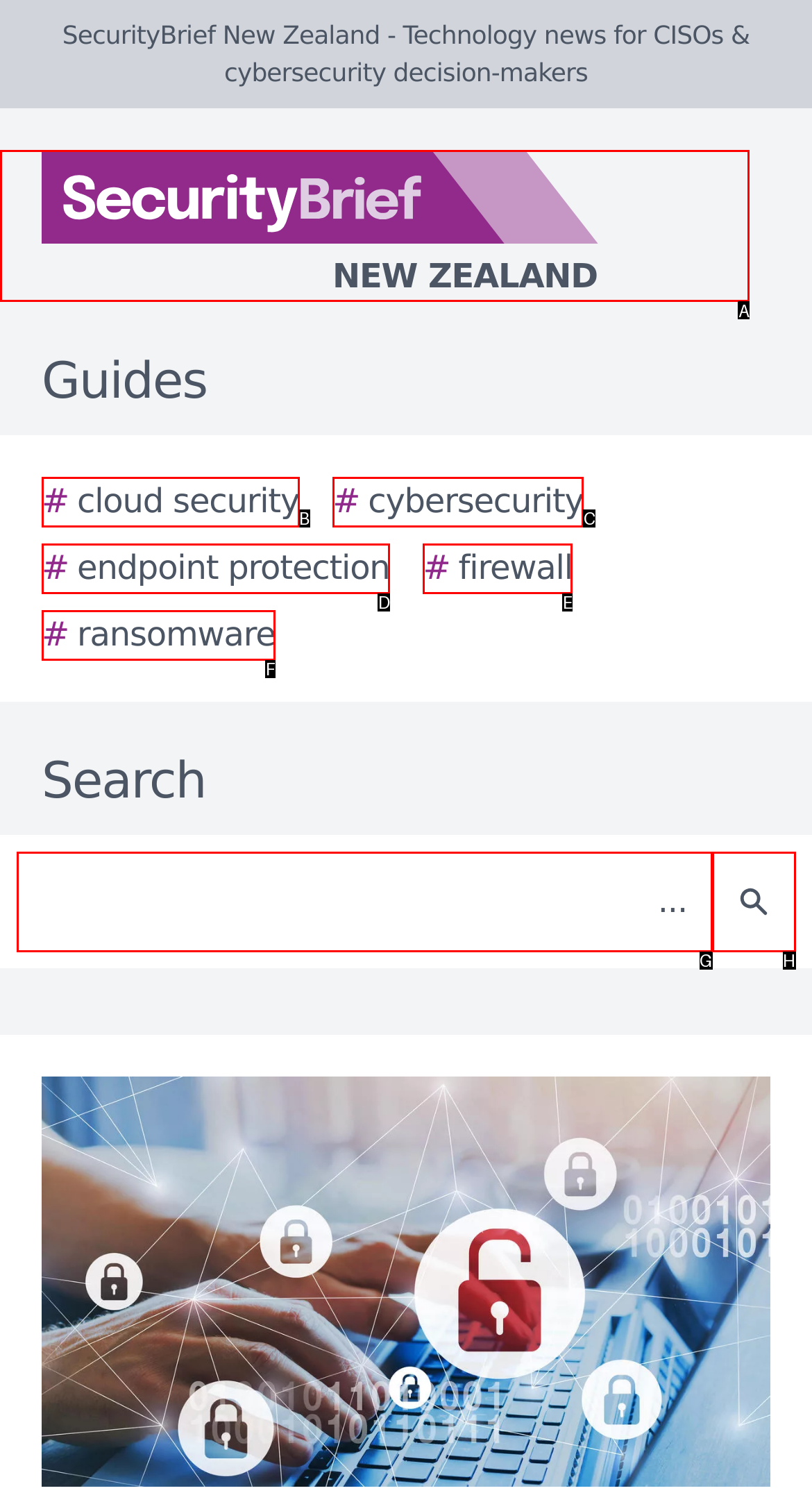Determine which HTML element should be clicked for this task: Click the SecurityBrief New Zealand logo
Provide the option's letter from the available choices.

A